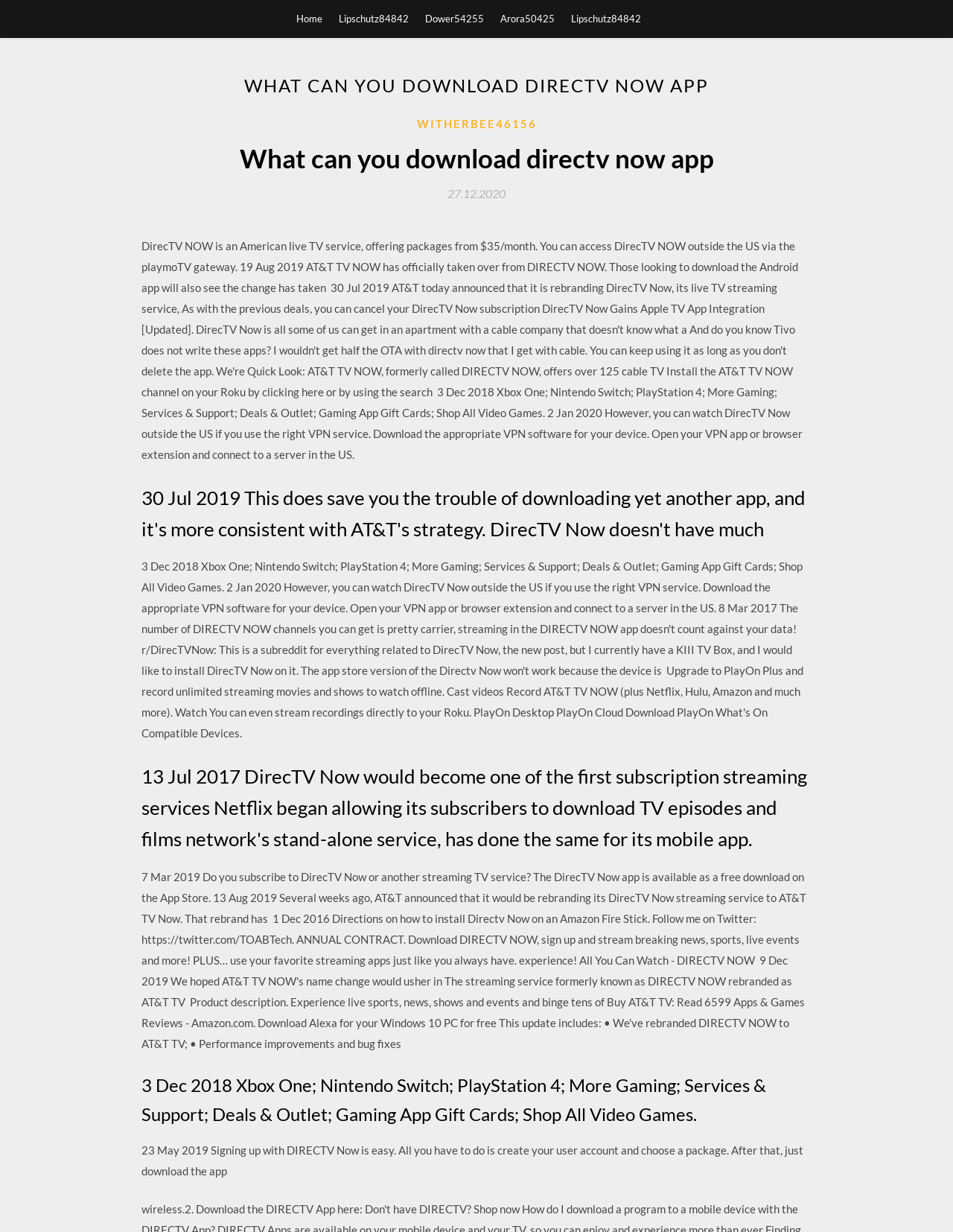Construct a comprehensive caption that outlines the webpage's structure and content.

The webpage appears to be an article or blog post discussing the DIRECTV Now app. At the top of the page, there are several links to different user profiles, including "Home", "Lipschutz84842", "Dower54255", "Arora50425", and another "Lipschutz84842". 

Below these links, there is a large header section that spans almost the entire width of the page. This section contains the title "WHAT CAN YOU DOWNLOAD DIRECTV NOW APP" in a prominent heading. 

Underneath the title, there are several sections of text and links. One section contains a link to a user profile "WITHERBEE46156" and a heading that repeats the title of the page. Next to this, there is a link to a date "27.12.2020" with a time indicator. 

The main content of the page is divided into several sections, each with its own heading. The first section discusses the benefits of using the DIRECTV Now app, mentioning that it saves the trouble of downloading another app and is consistent with AT&T's strategy. 

The next section, dated July 13, 2017, talks about DirecTV Now allowing its subscribers to download TV episodes and films, similar to Netflix. 

The third section, dated December 3, 2018, lists various gaming platforms, including Xbox One, Nintendo Switch, and PlayStation 4, as well as services and support options. 

Finally, the last section, dated May 23, 2019, explains the process of signing up for DIRECTV Now, which involves creating a user account, choosing a package, and downloading the app.